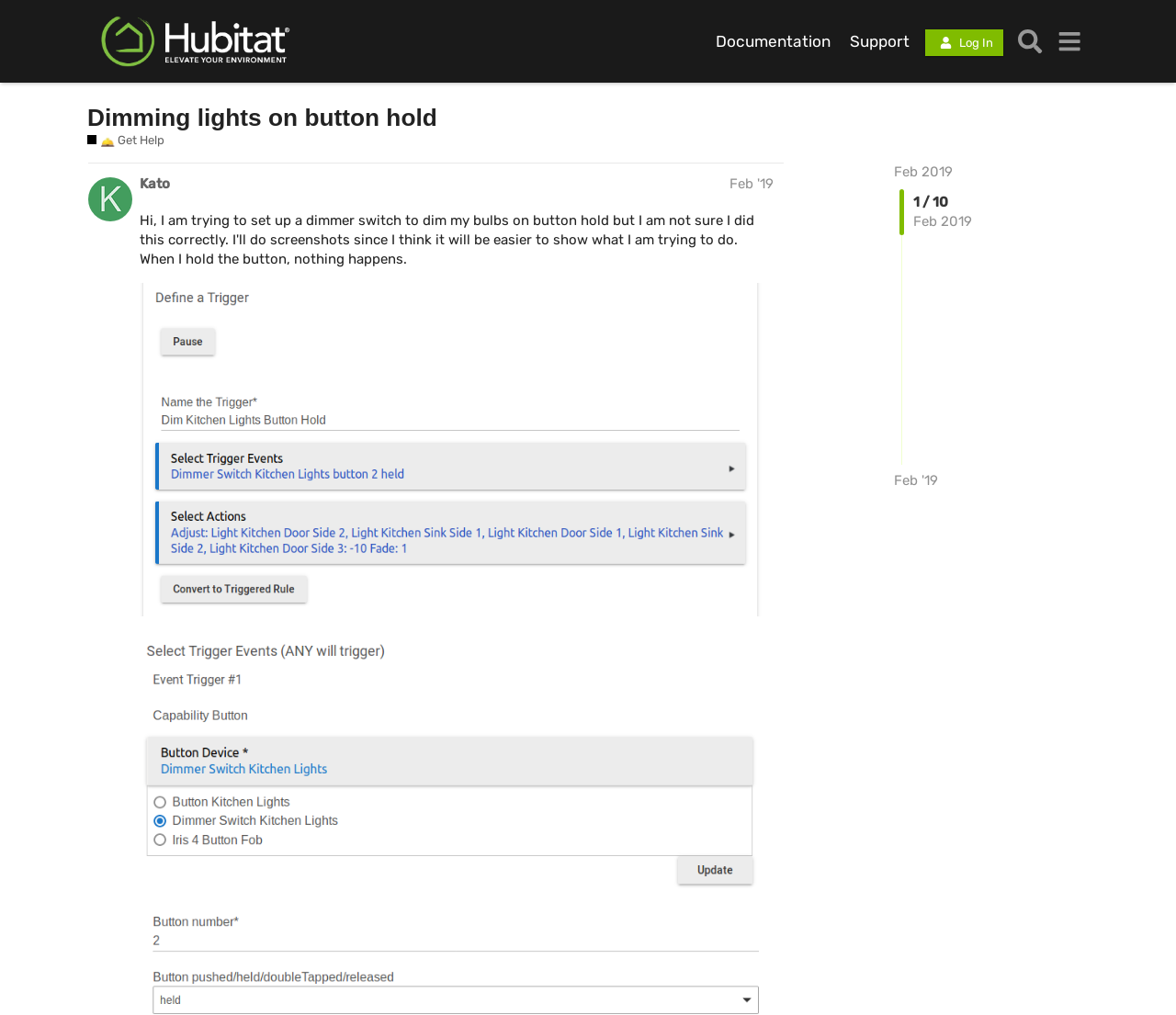Please specify the bounding box coordinates of the region to click in order to perform the following instruction: "Search for something".

[0.859, 0.021, 0.892, 0.06]